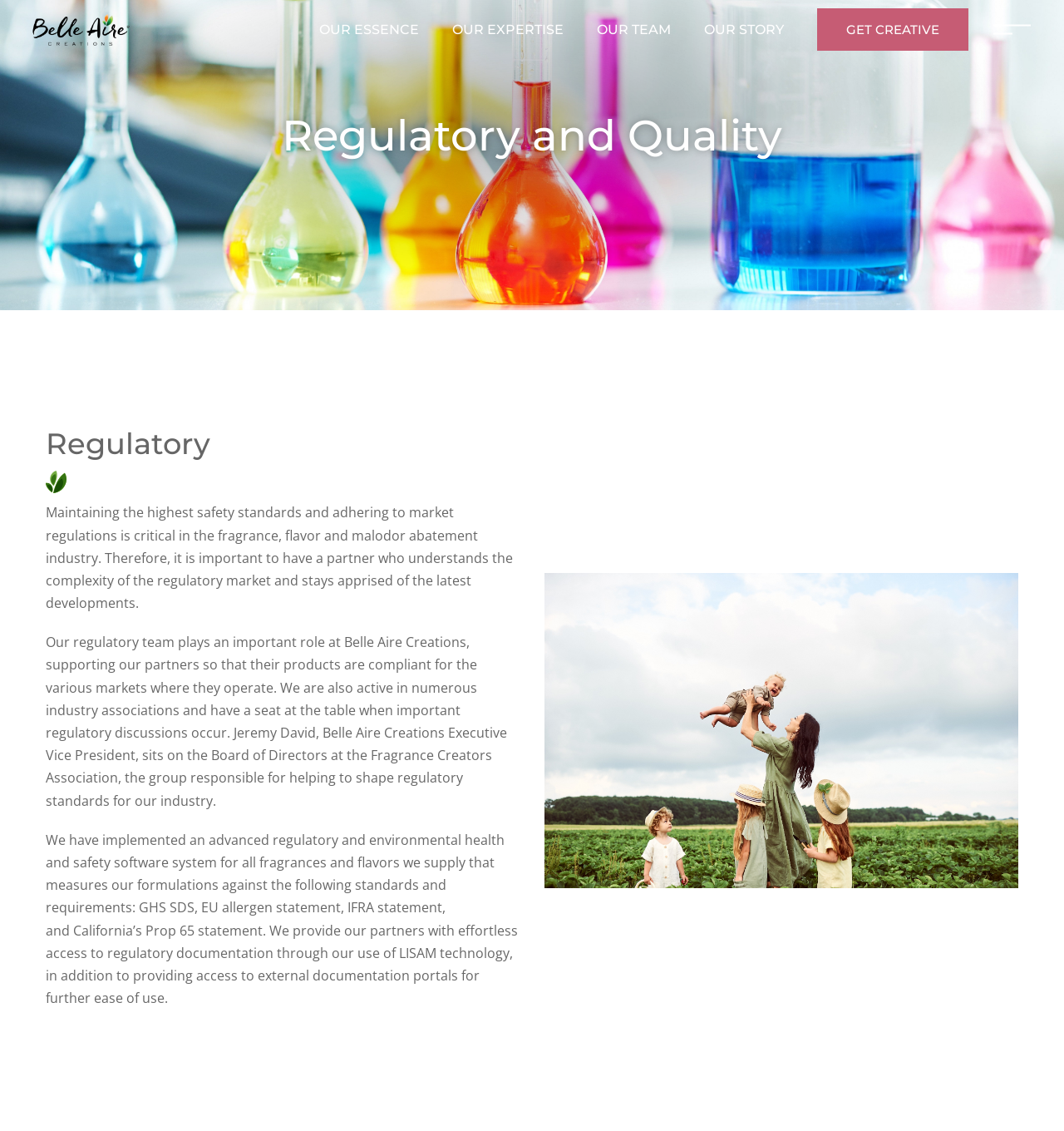Determine the bounding box coordinates for the area that needs to be clicked to fulfill this task: "Click the 'Home' link". The coordinates must be given as four float numbers between 0 and 1, i.e., [left, top, right, bottom].

None